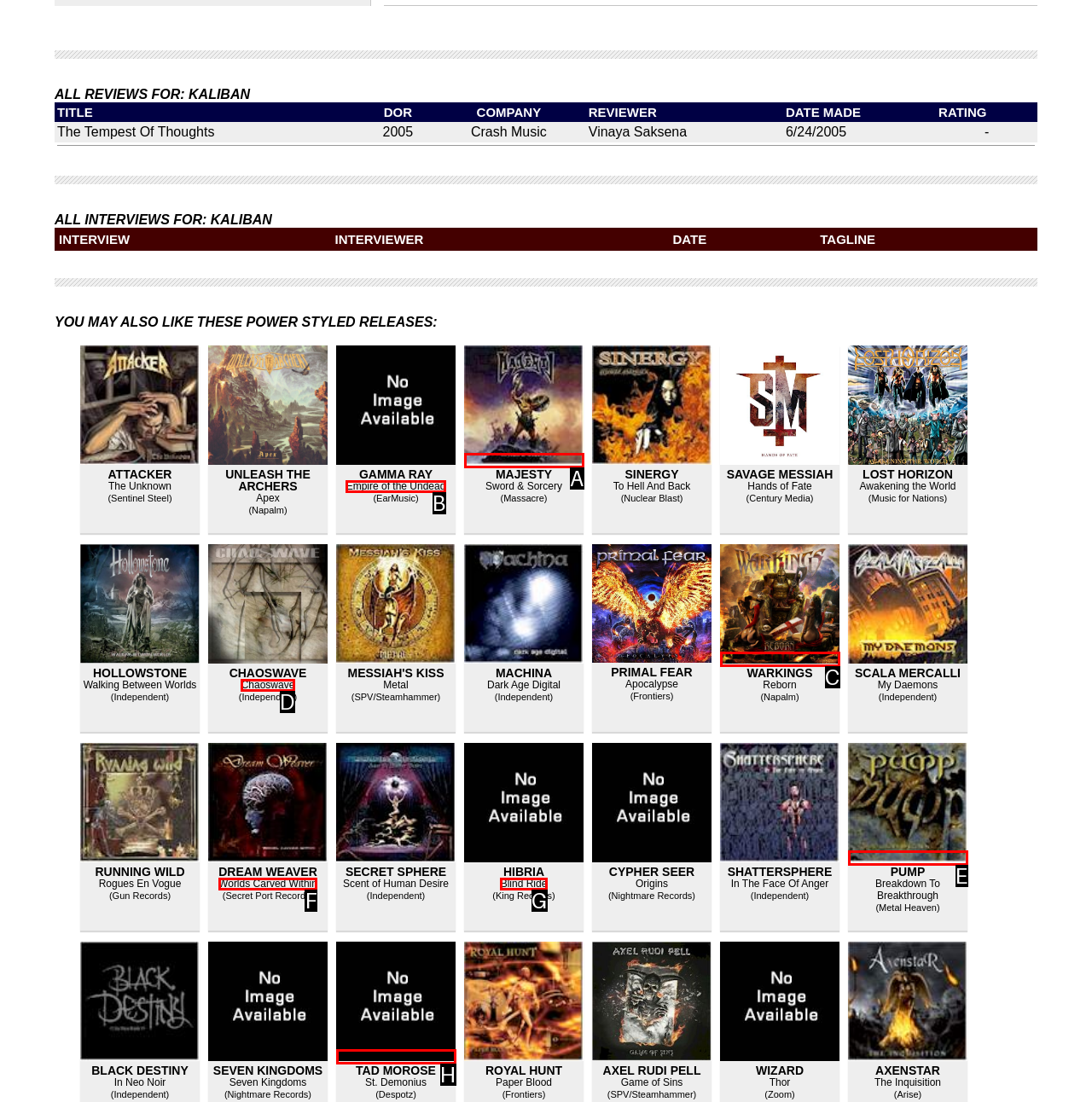Match the following description to the correct HTML element: Empire of the Undead Indicate your choice by providing the letter.

B